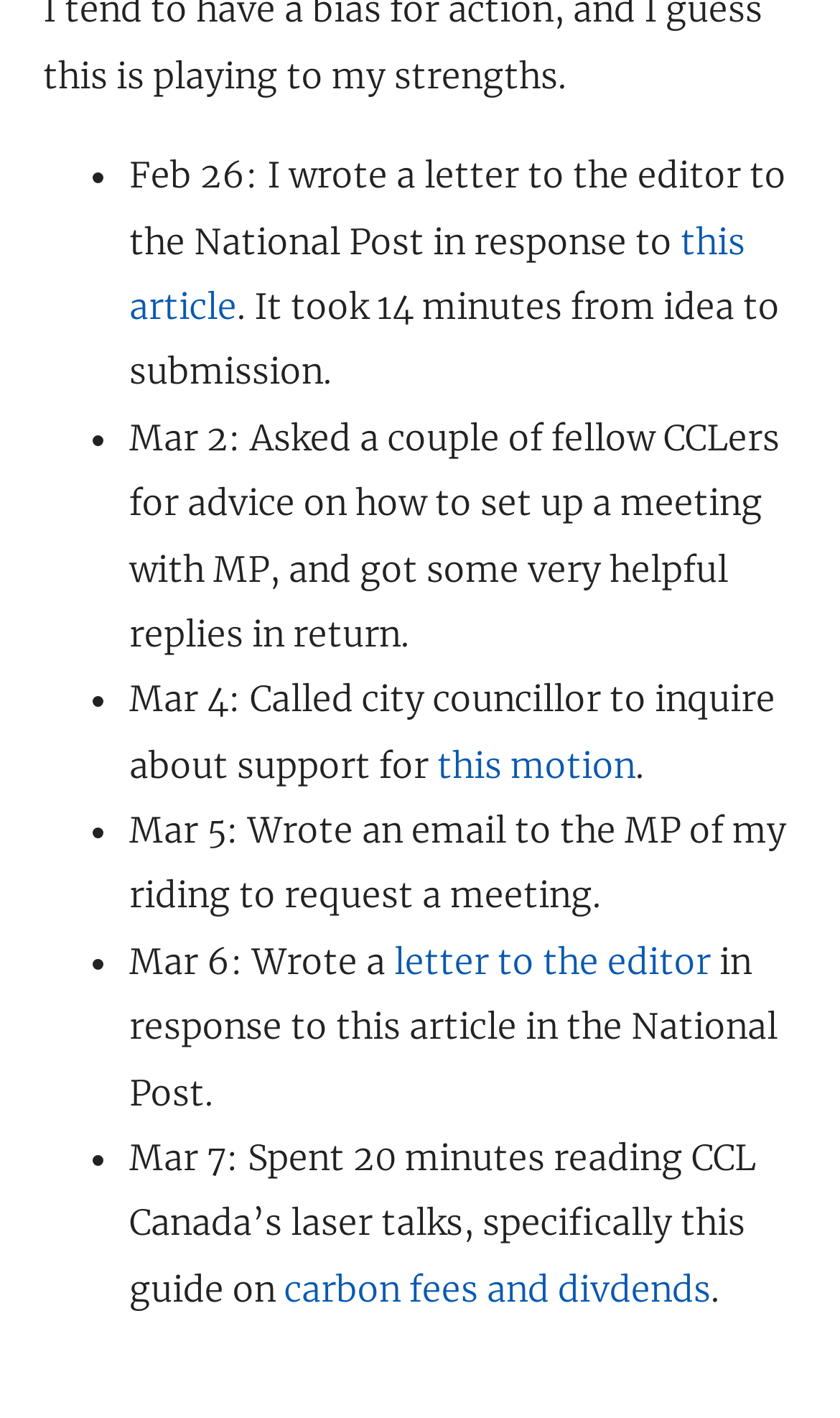What is the date of the first event?
Please provide an in-depth and detailed response to the question.

The first event is mentioned in the first bullet point, which starts with 'Feb 26: I wrote a letter to the editor...'.